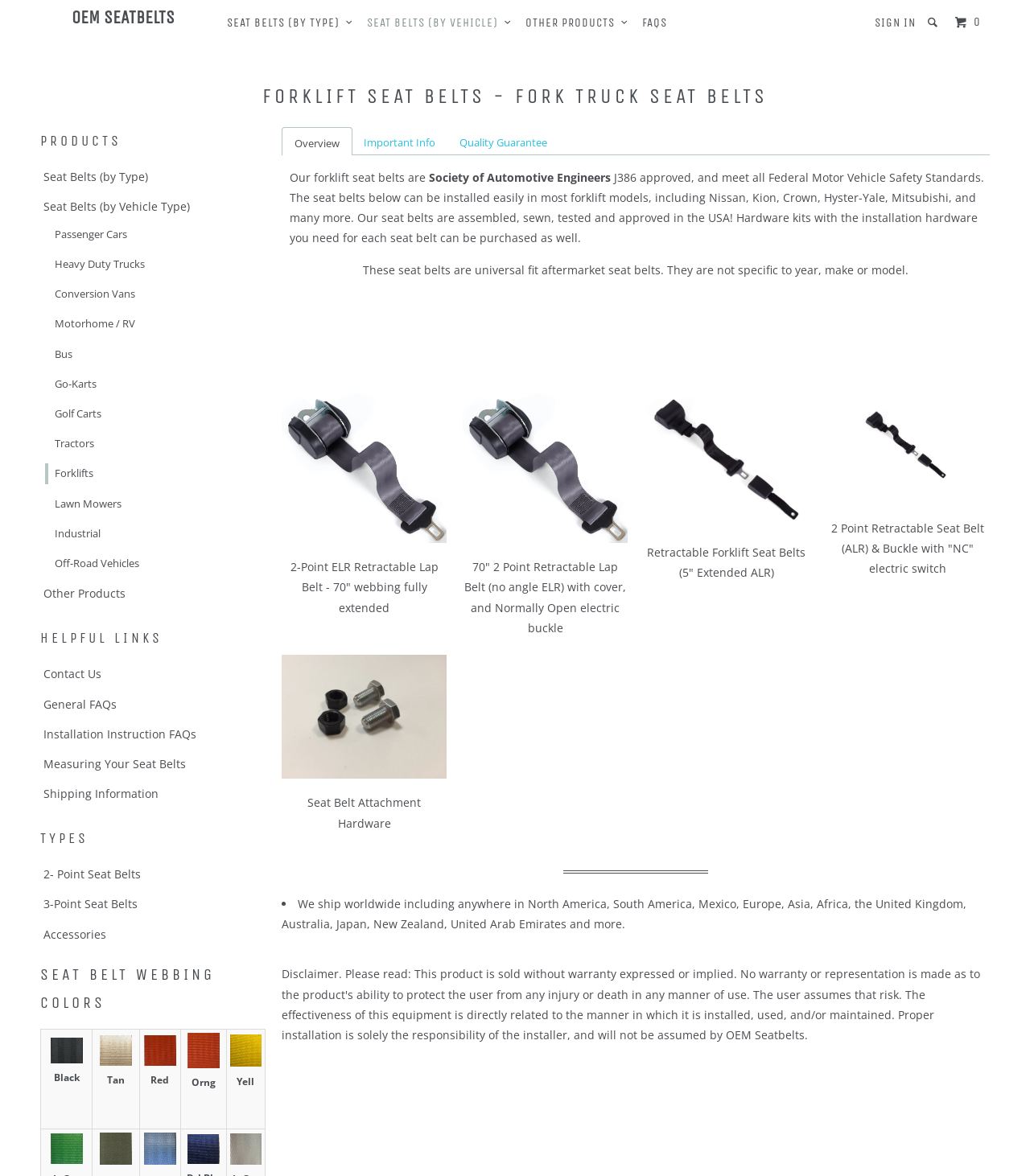Determine the bounding box coordinates of the element's region needed to click to follow the instruction: "Learn about 2-Point ELR Retractable Lap Belt". Provide these coordinates as four float numbers between 0 and 1, formatted as [left, top, right, bottom].

[0.273, 0.335, 0.434, 0.53]